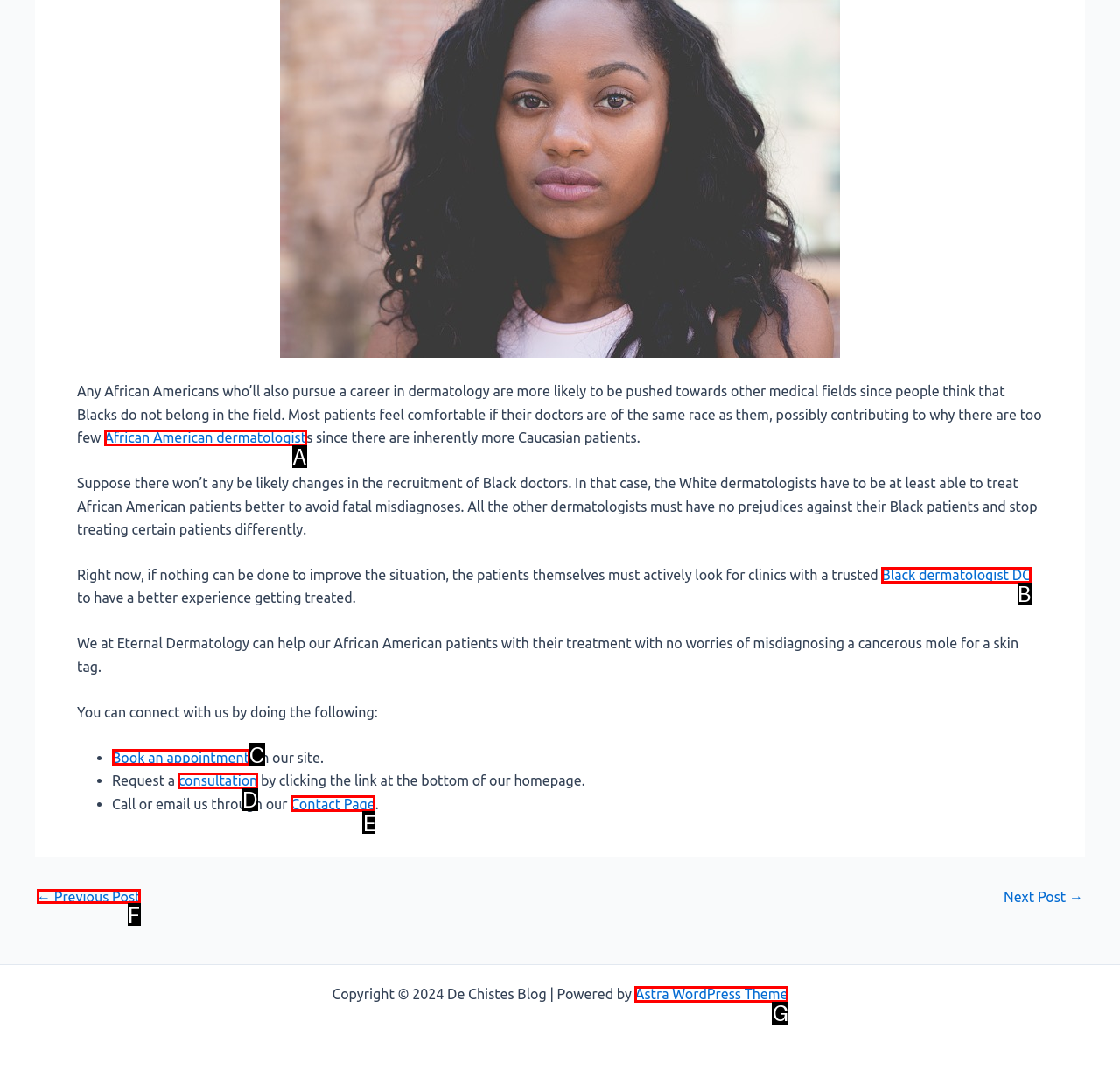Please identify the UI element that matches the description: Contact Page
Respond with the letter of the correct option.

E